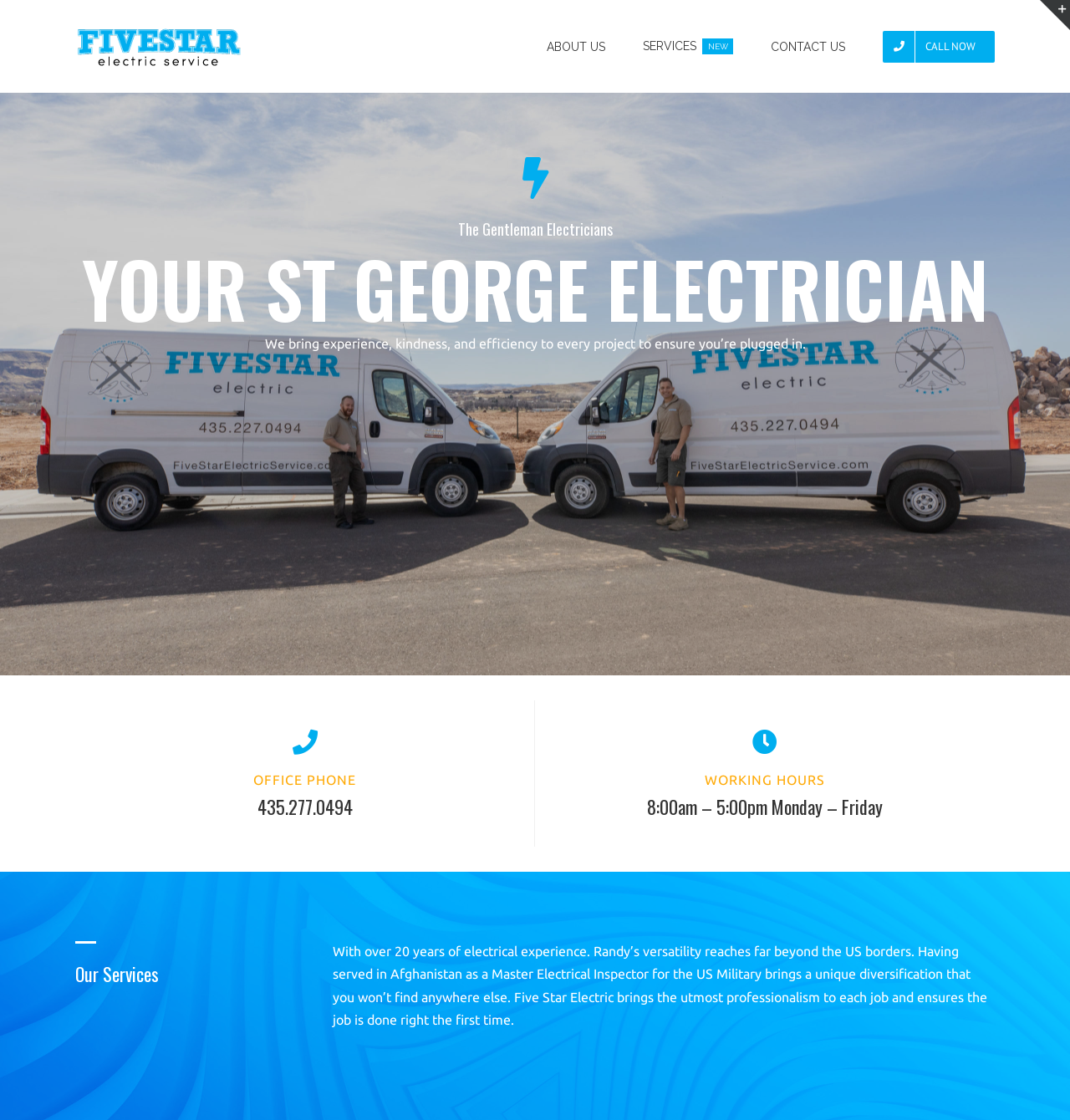Identify the bounding box of the UI component described as: "parent_node: Username * name="name"".

None